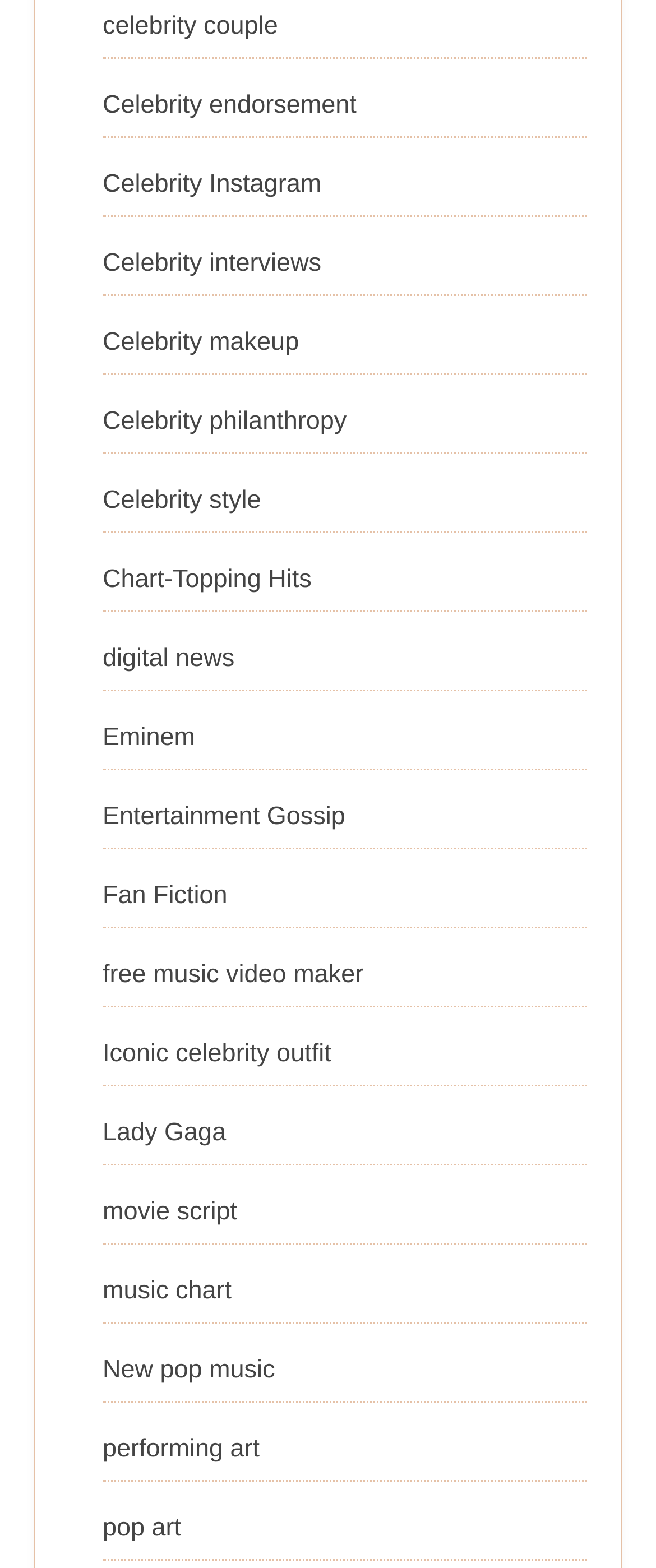Locate the bounding box coordinates of the element's region that should be clicked to carry out the following instruction: "Read about Eminem". The coordinates need to be four float numbers between 0 and 1, i.e., [left, top, right, bottom].

[0.156, 0.461, 0.297, 0.48]